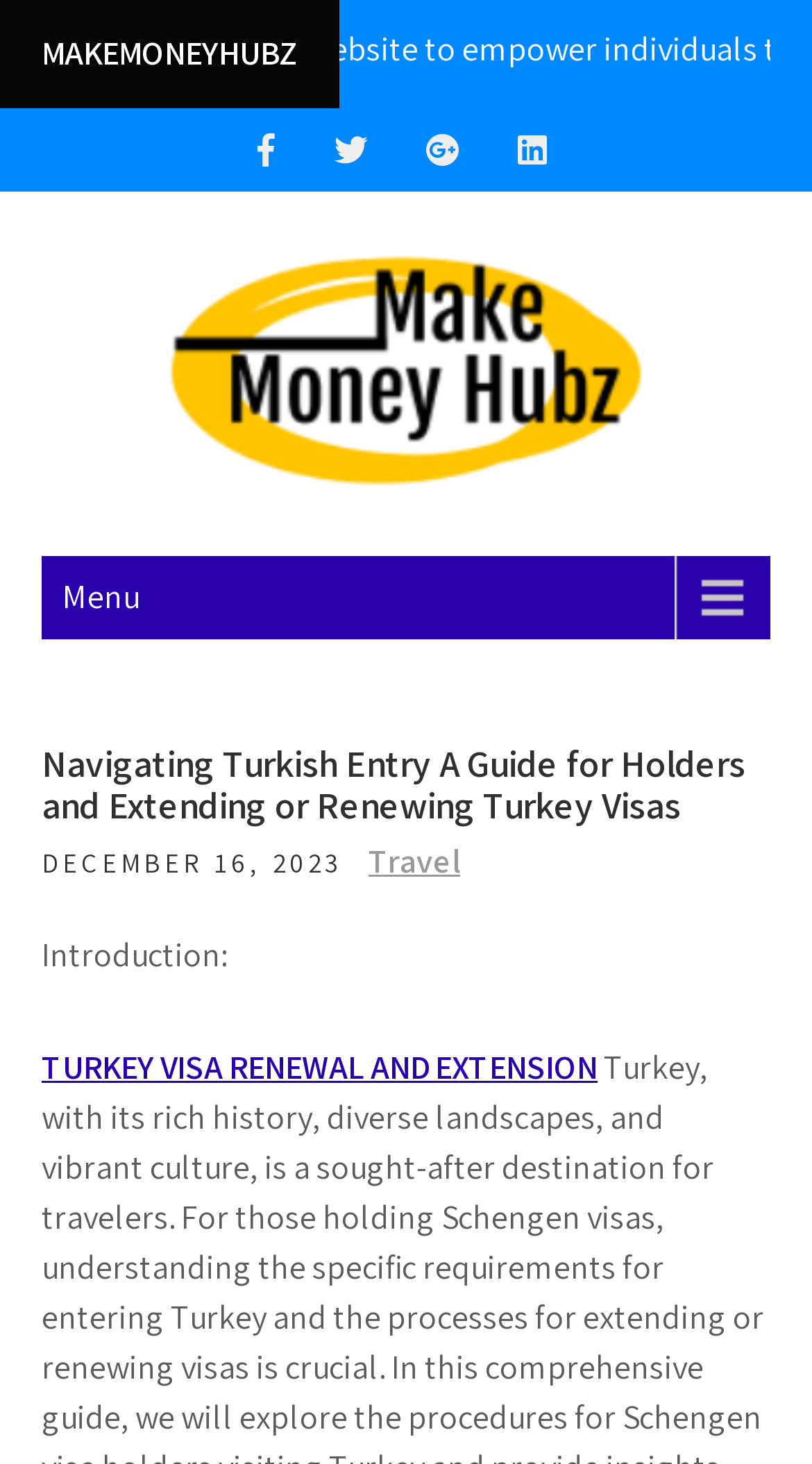Please give a one-word or short phrase response to the following question: 
What is the main topic of the article?

TURKEY VISA RENEWAL AND EXTENSION